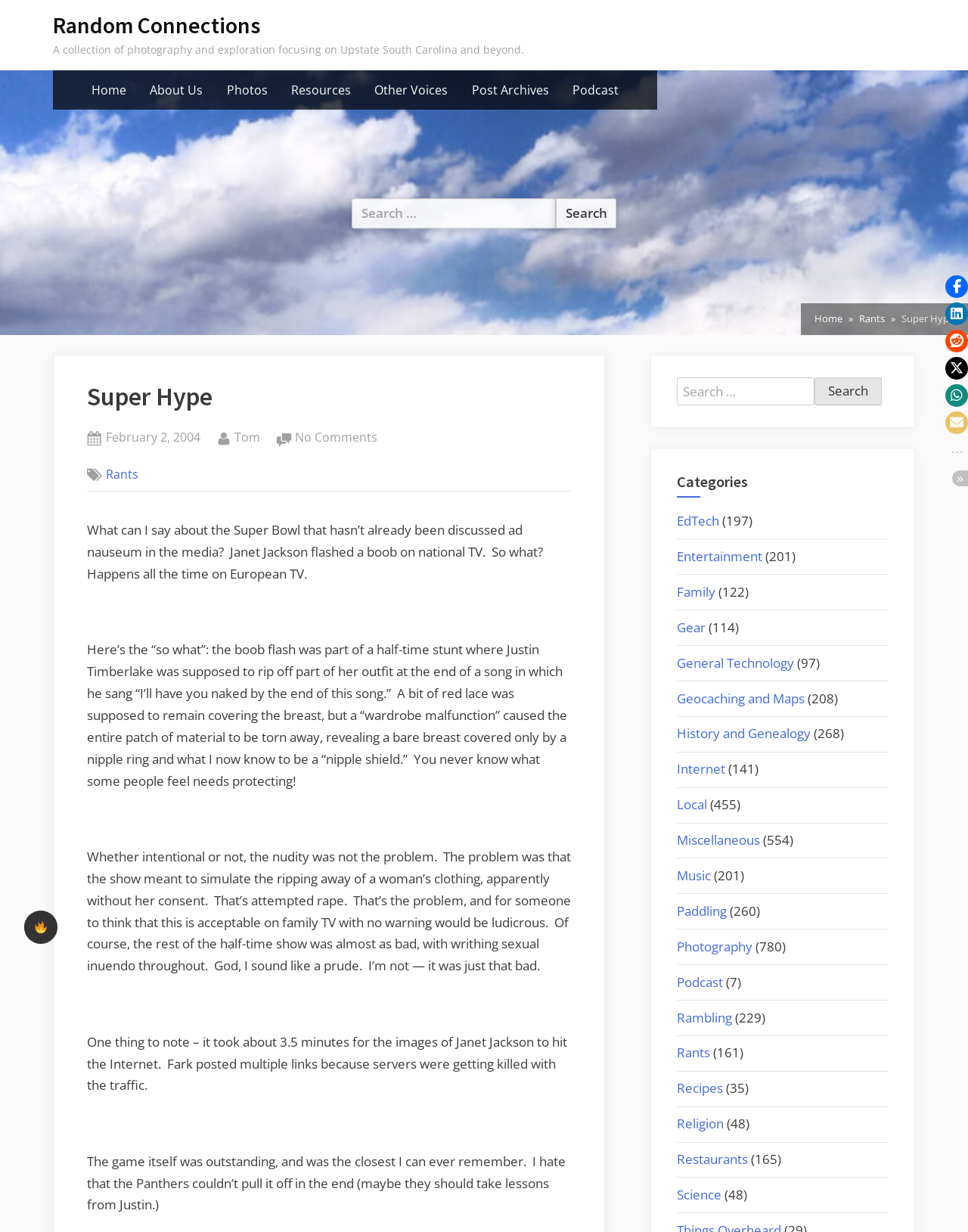How many categories are listed on the webpage?
Please use the image to provide an in-depth answer to the question.

The categories are listed under the 'Categories' heading, and there are 20 links listed, each representing a different category.